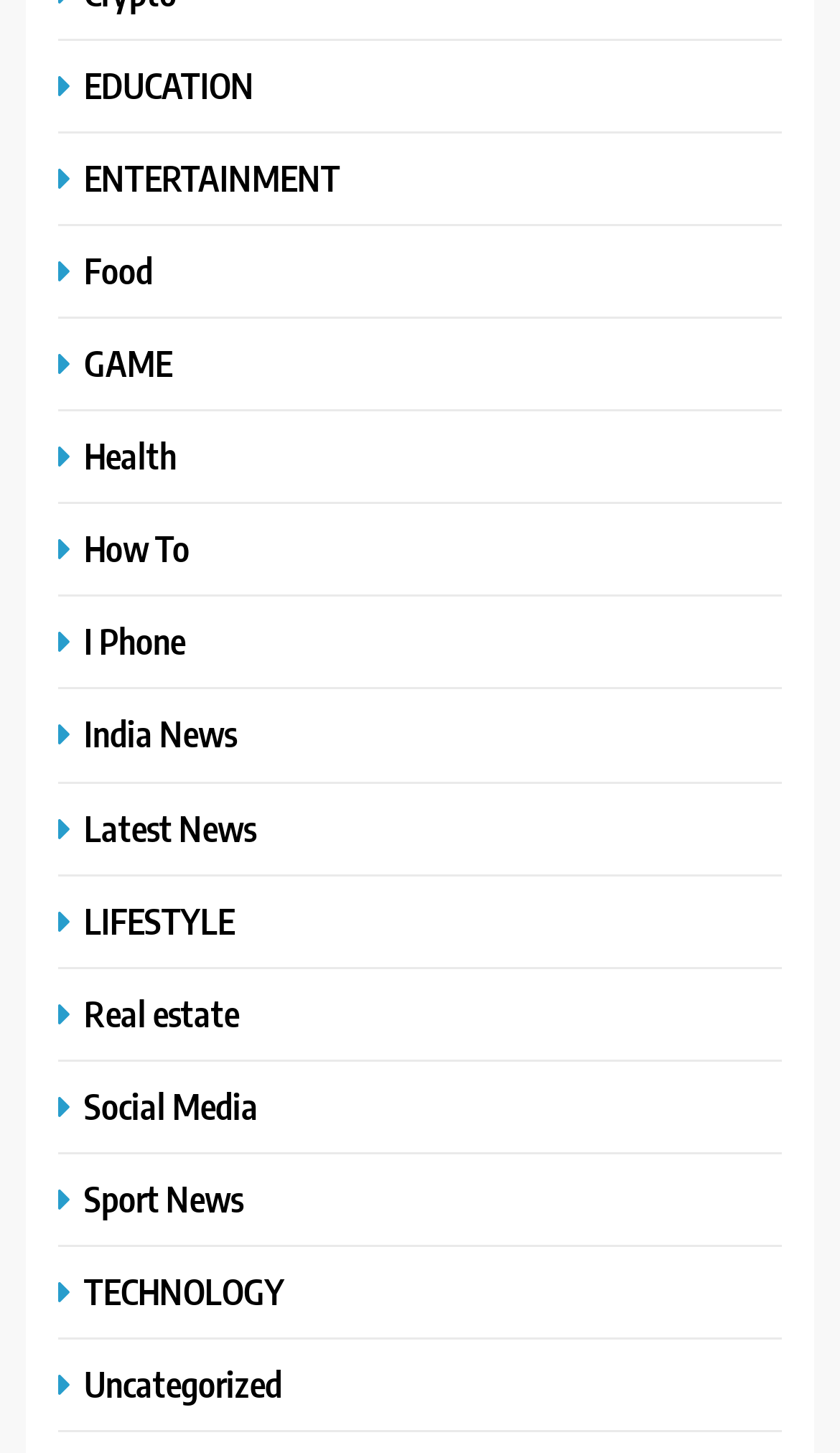Answer succinctly with a single word or phrase:
What is the first category on the webpage?

EDUCATION